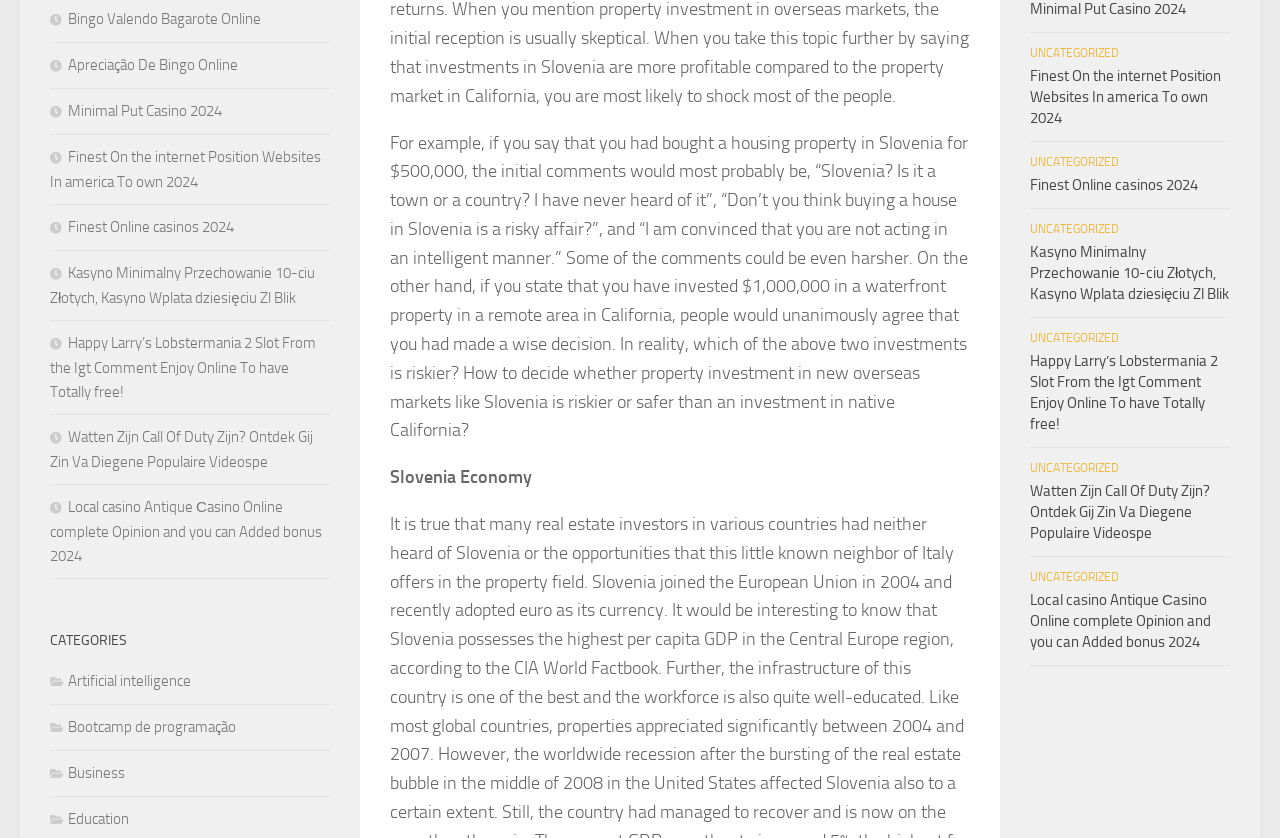Using floating point numbers between 0 and 1, provide the bounding box coordinates in the format (top-left x, top-left y, bottom-right x, bottom-right y). Locate the UI element described here: Uncategorized

[0.805, 0.395, 0.874, 0.412]